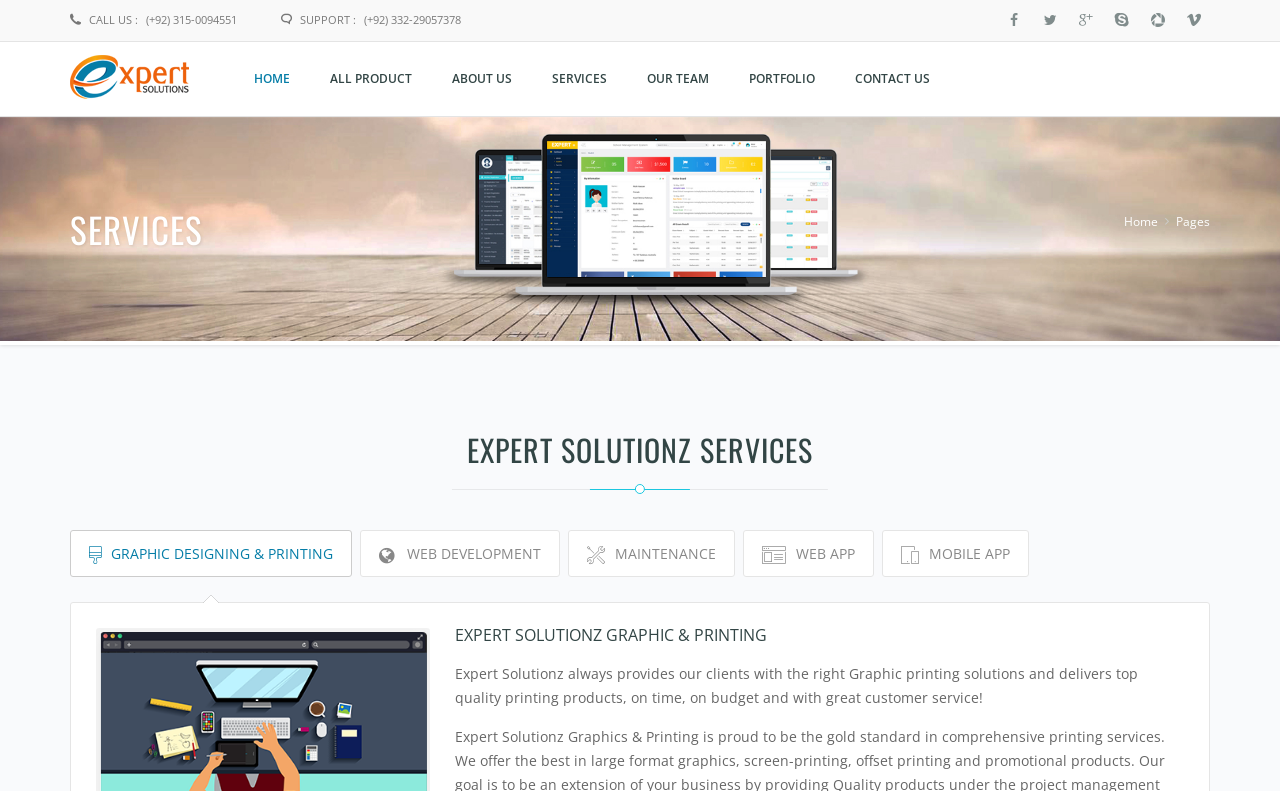Locate the bounding box coordinates of the region to be clicked to comply with the following instruction: "Click the Facebook link". The coordinates must be four float numbers between 0 and 1, in the form [left, top, right, bottom].

[0.78, 0.005, 0.805, 0.046]